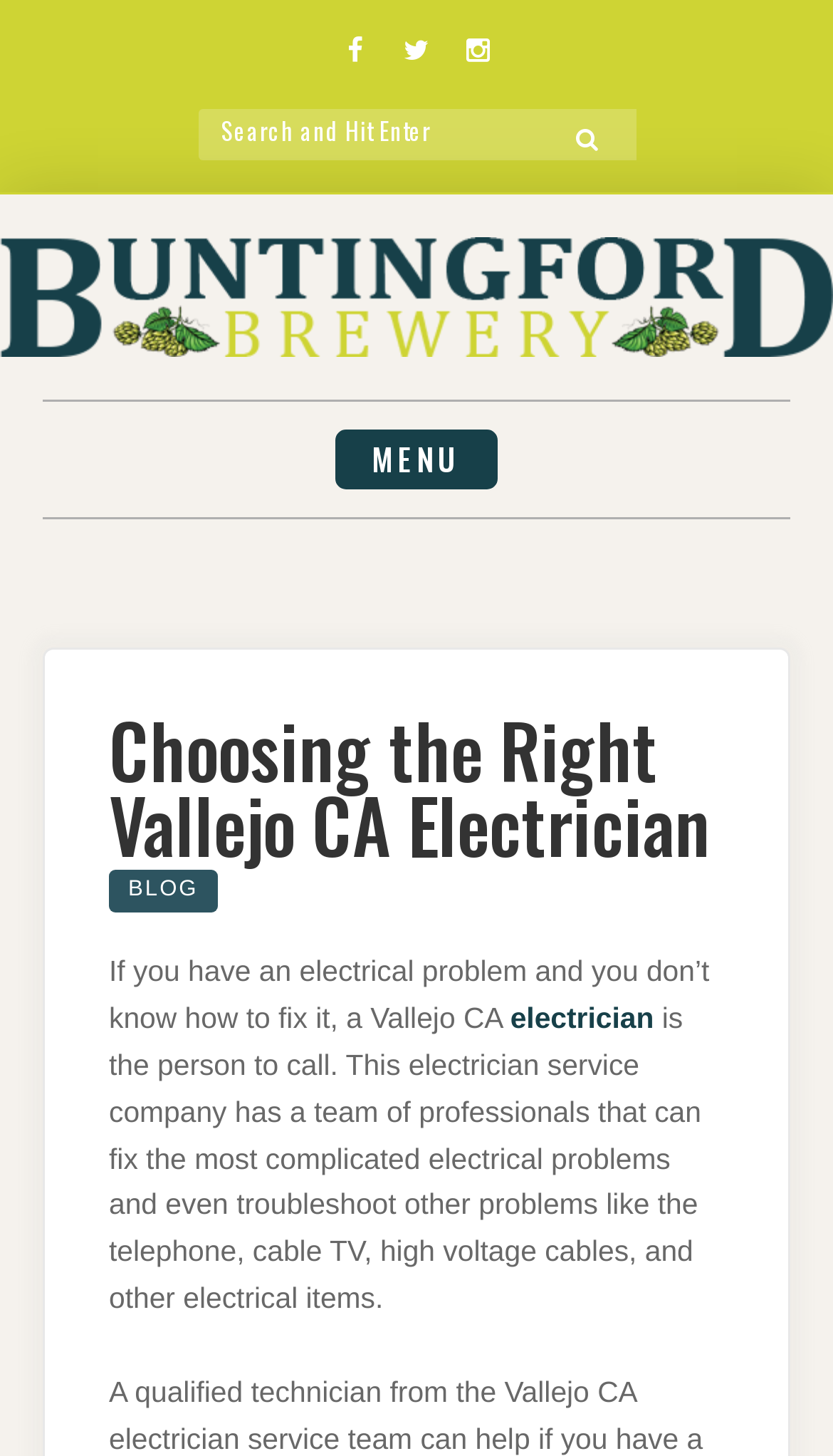What type of problems can the electrician fix?
Examine the webpage screenshot and provide an in-depth answer to the question.

According to the webpage, the electrician can fix 'the most complicated electrical problems and even troubleshoot other problems like the telephone, cable TV, high voltage cables, and other electrical items'.